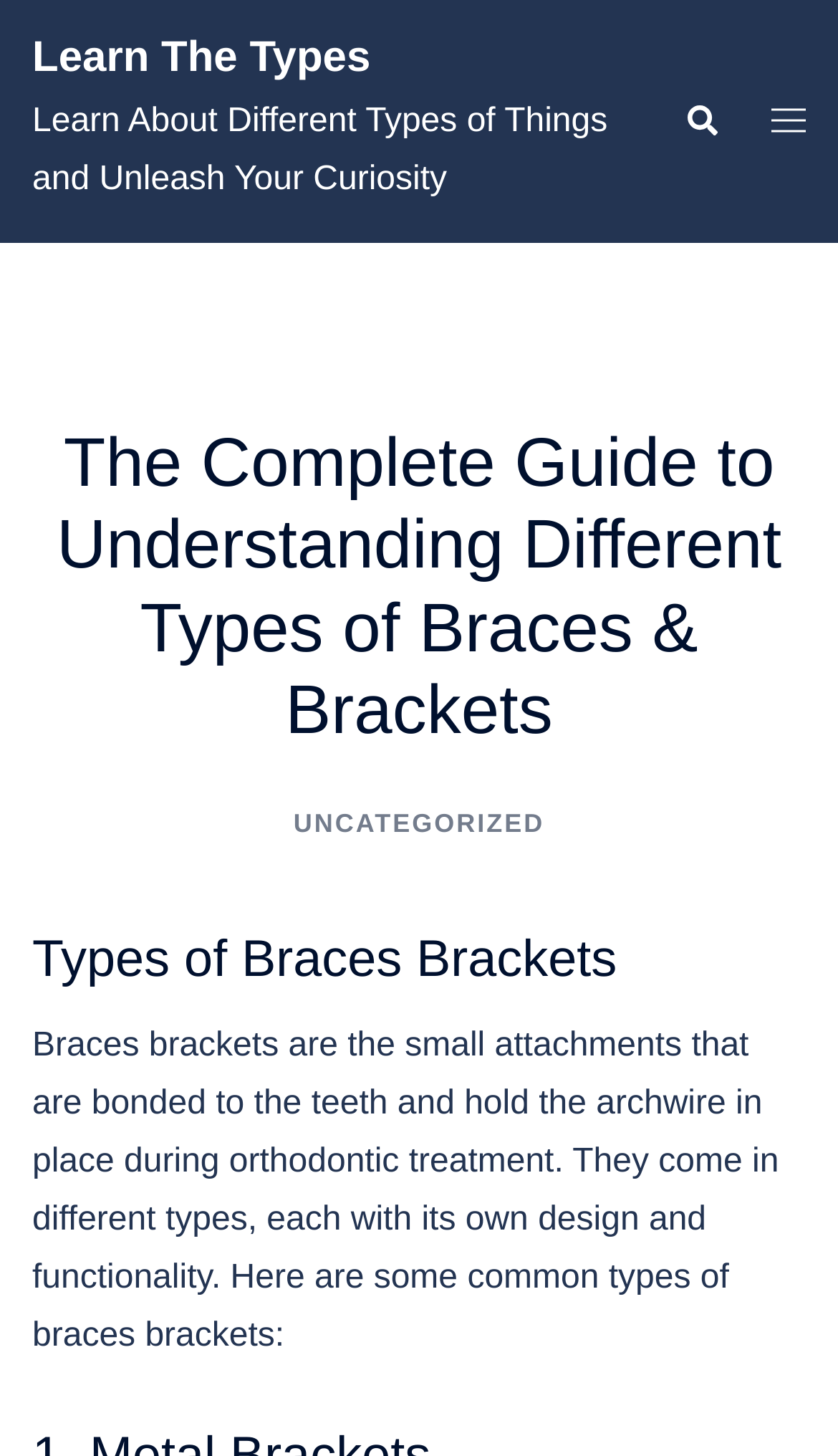Find the headline of the webpage and generate its text content.

The Complete Guide to Understanding Different Types of Braces & Brackets